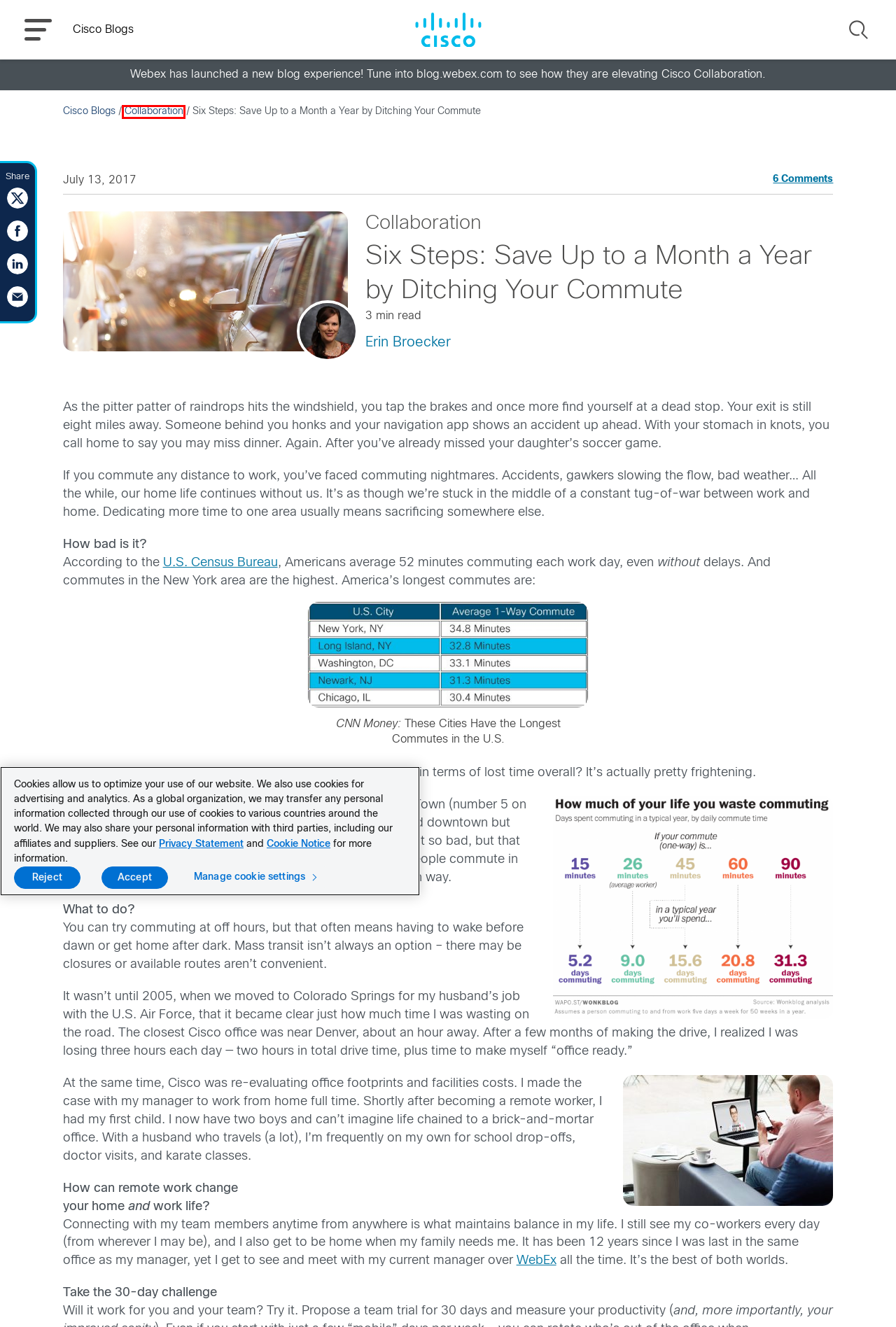With the provided webpage screenshot containing a red bounding box around a UI element, determine which description best matches the new webpage that appears after clicking the selected element. The choices are:
A. Erin Broecker, Author at Cisco Blogs
B. telecommuting - Cisco Blogs
C. collaboration - Cisco Blogs
D. Cisco Blogs
E. Cisco Online Privacy Statement - Cisco
F. Collaboration - Cisco Blogs
G. productivity - Cisco Blogs
H. remote work - Cisco Blogs

F